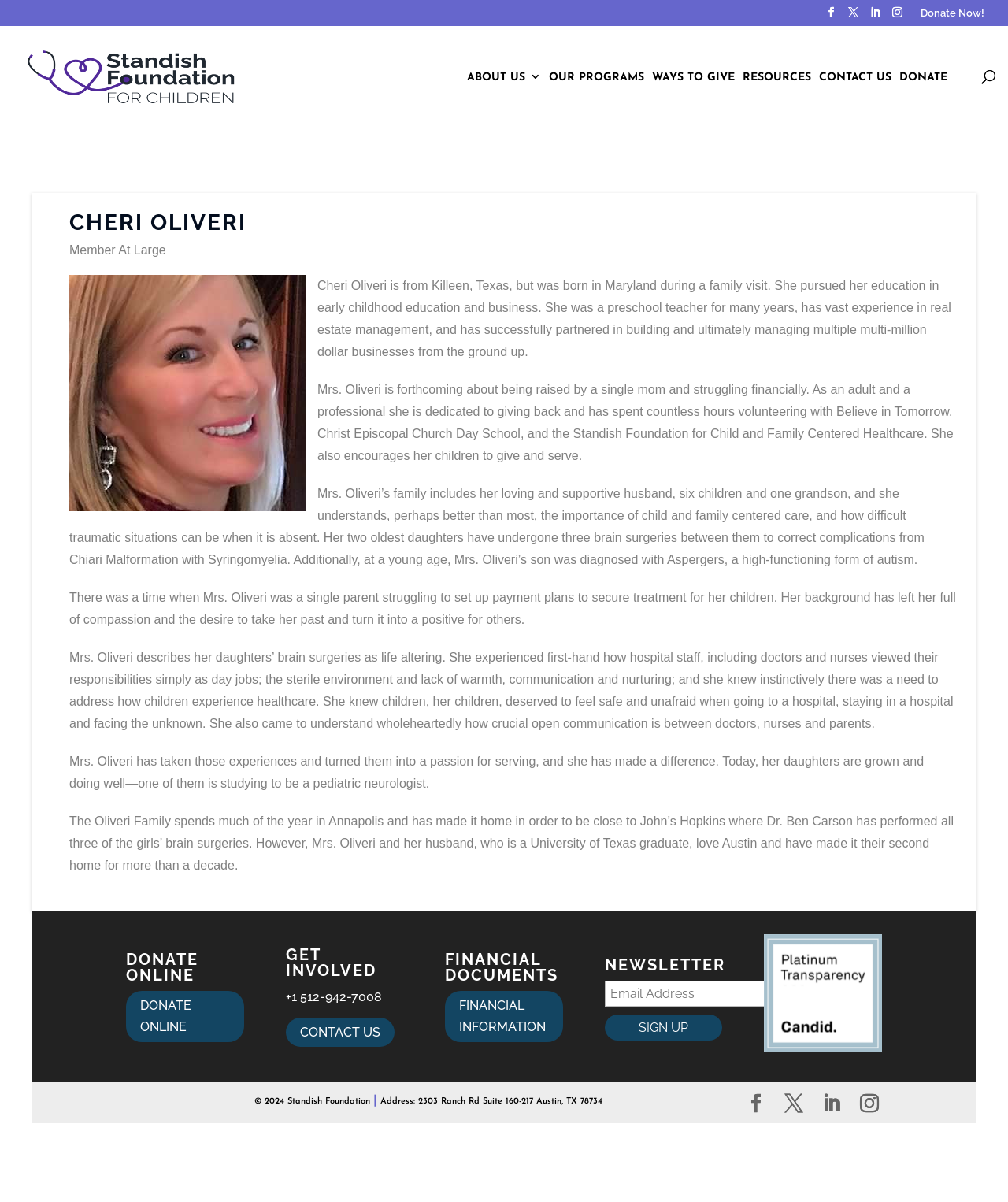Identify the bounding box coordinates of the section that should be clicked to achieve the task described: "Search for something".

None